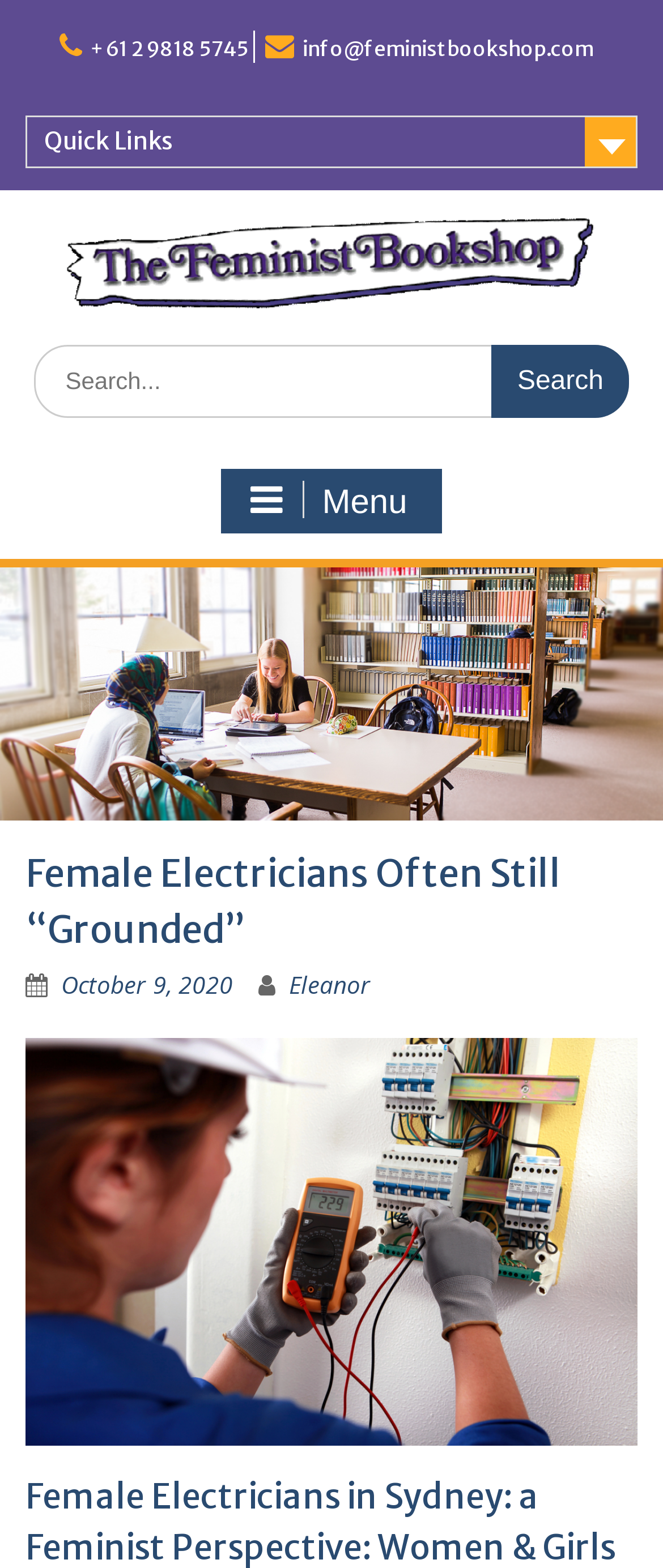Find the bounding box coordinates of the area that needs to be clicked in order to achieve the following instruction: "Read the article". The coordinates should be specified as four float numbers between 0 and 1, i.e., [left, top, right, bottom].

[0.0, 0.362, 1.0, 0.524]